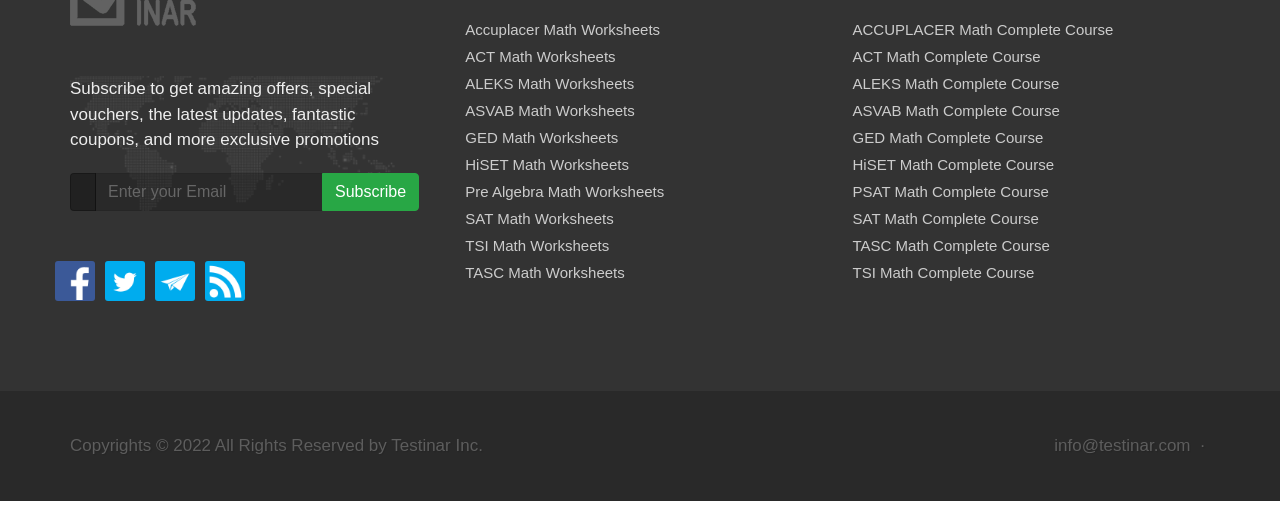Find the UI element described as: "name="ctl00$TxtEmailSubscribe" placeholder="Enter your Email"" and predict its bounding box coordinates. Ensure the coordinates are four float numbers between 0 and 1, [left, top, right, bottom].

[0.074, 0.325, 0.252, 0.397]